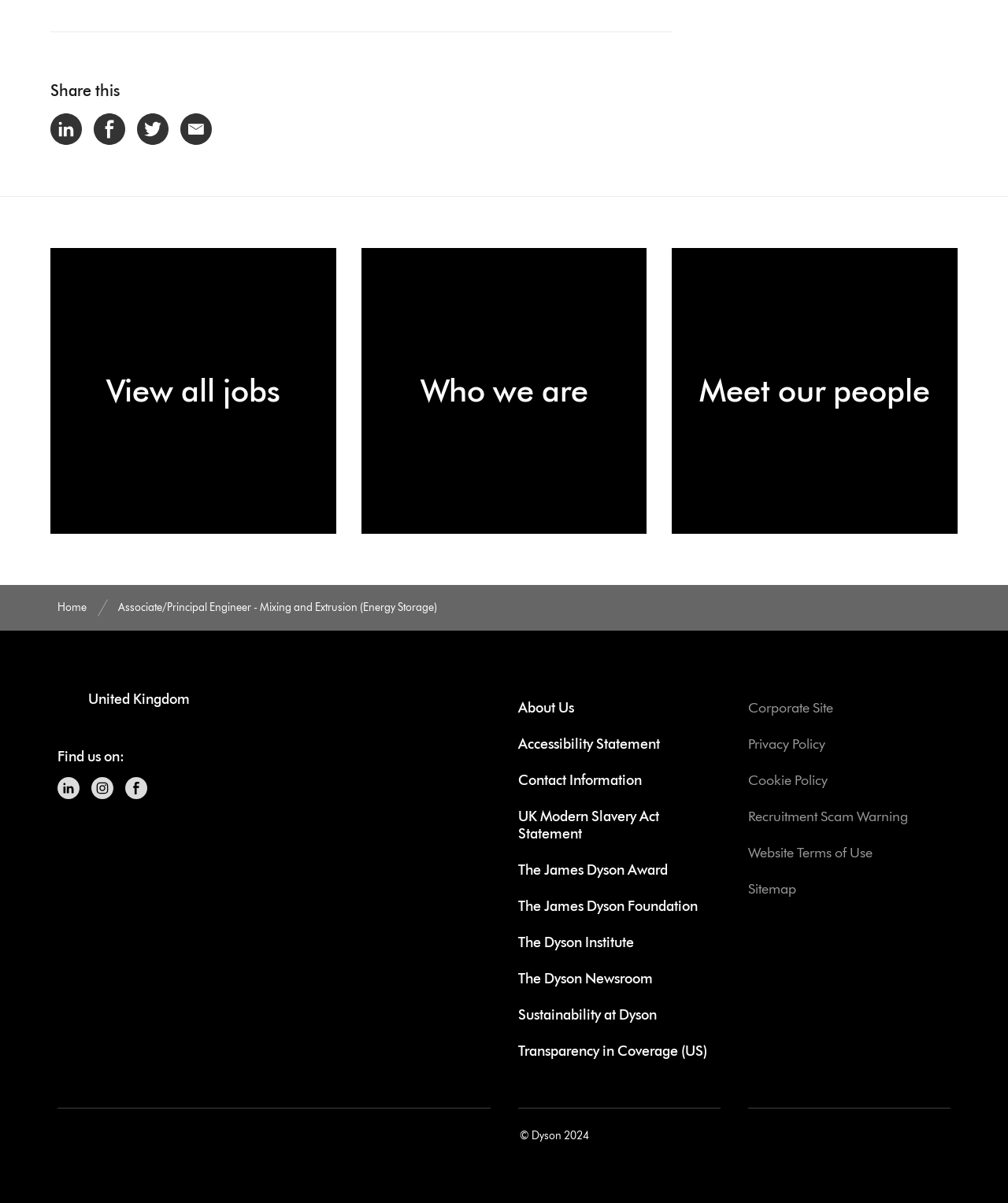Locate the bounding box of the UI element with the following description: "Corporate Site".

[0.742, 0.573, 0.826, 0.603]